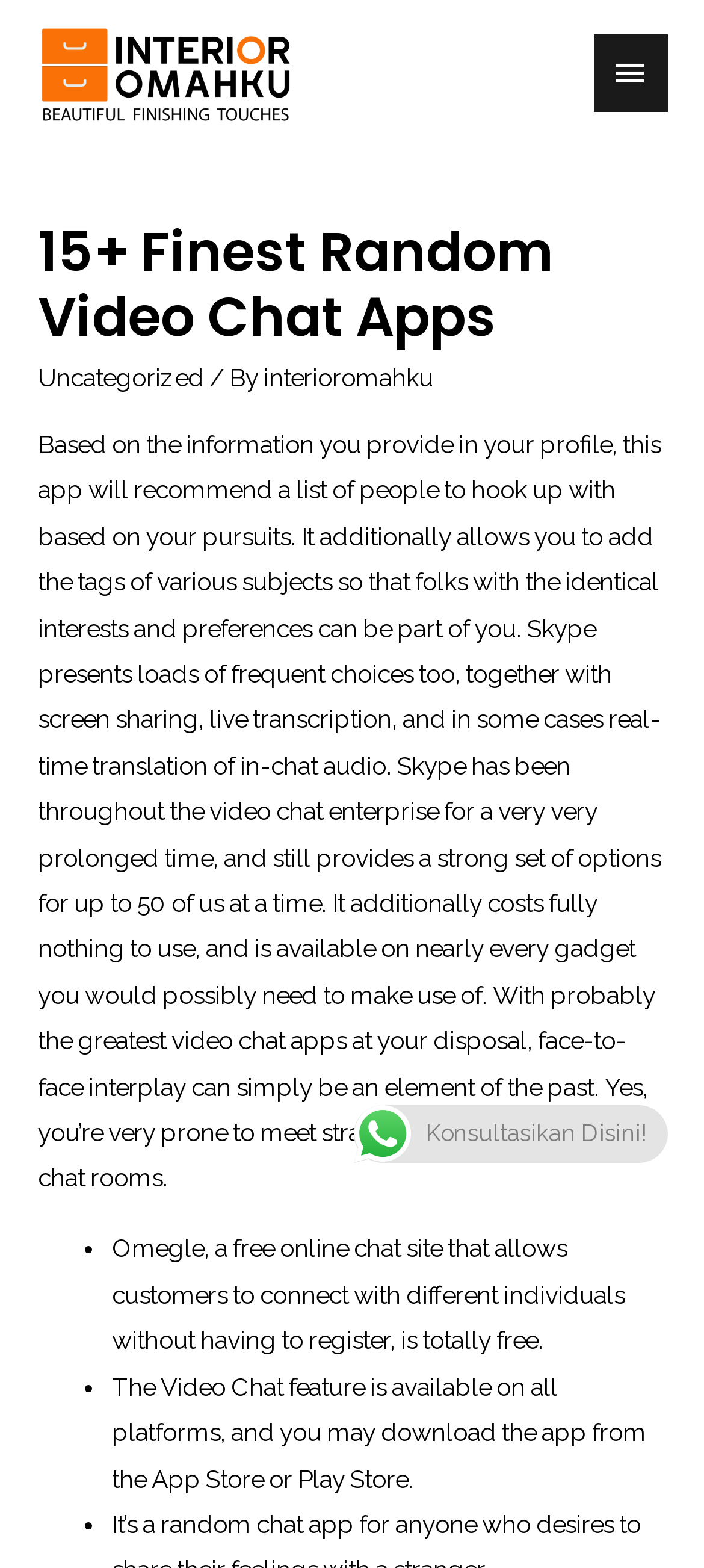Answer the following inquiry with a single word or phrase:
How many people can Skype support at a time?

Up to 50